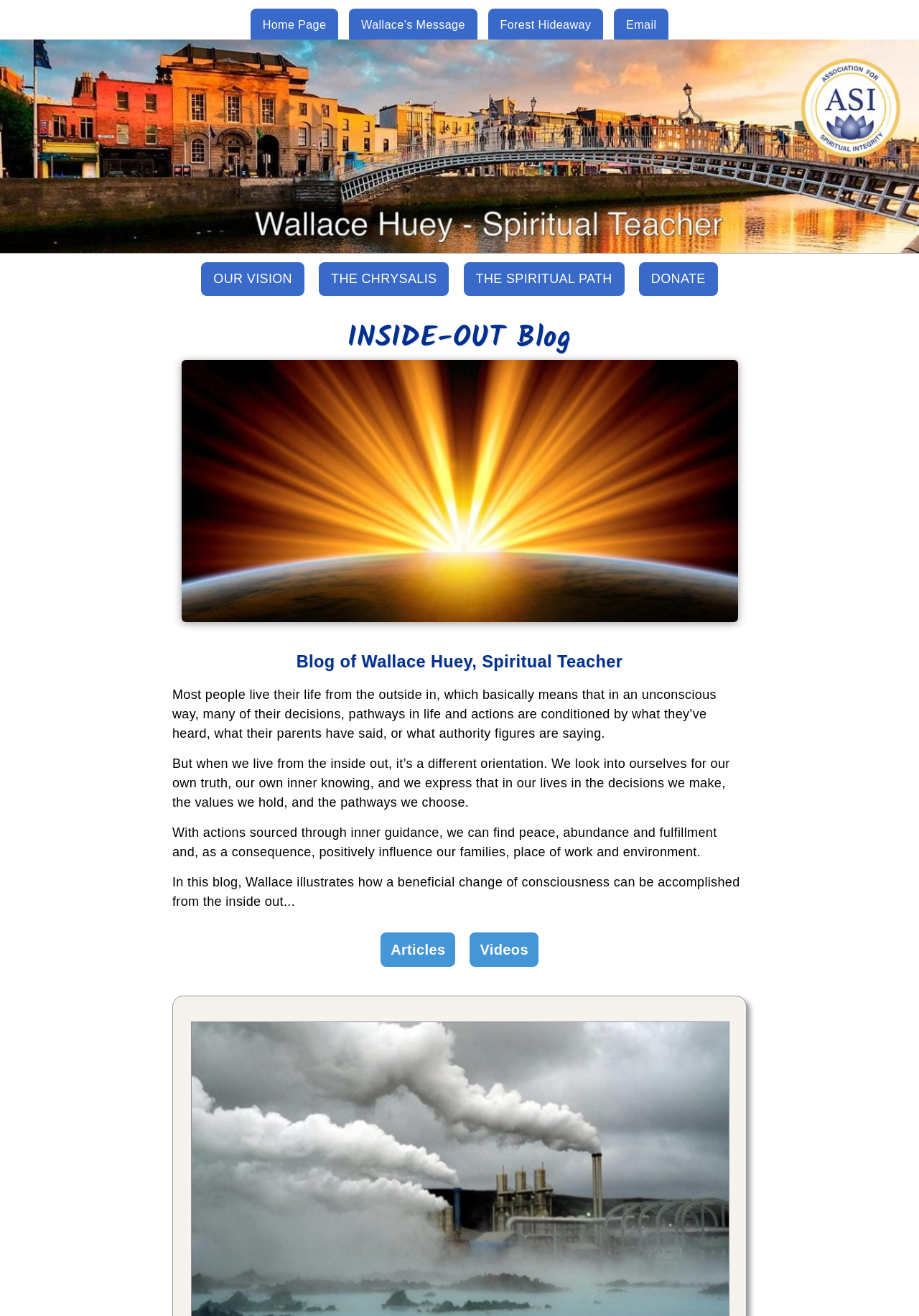What is the topic of the blog post?
Provide a concise answer using a single word or phrase based on the image.

Living from the inside out